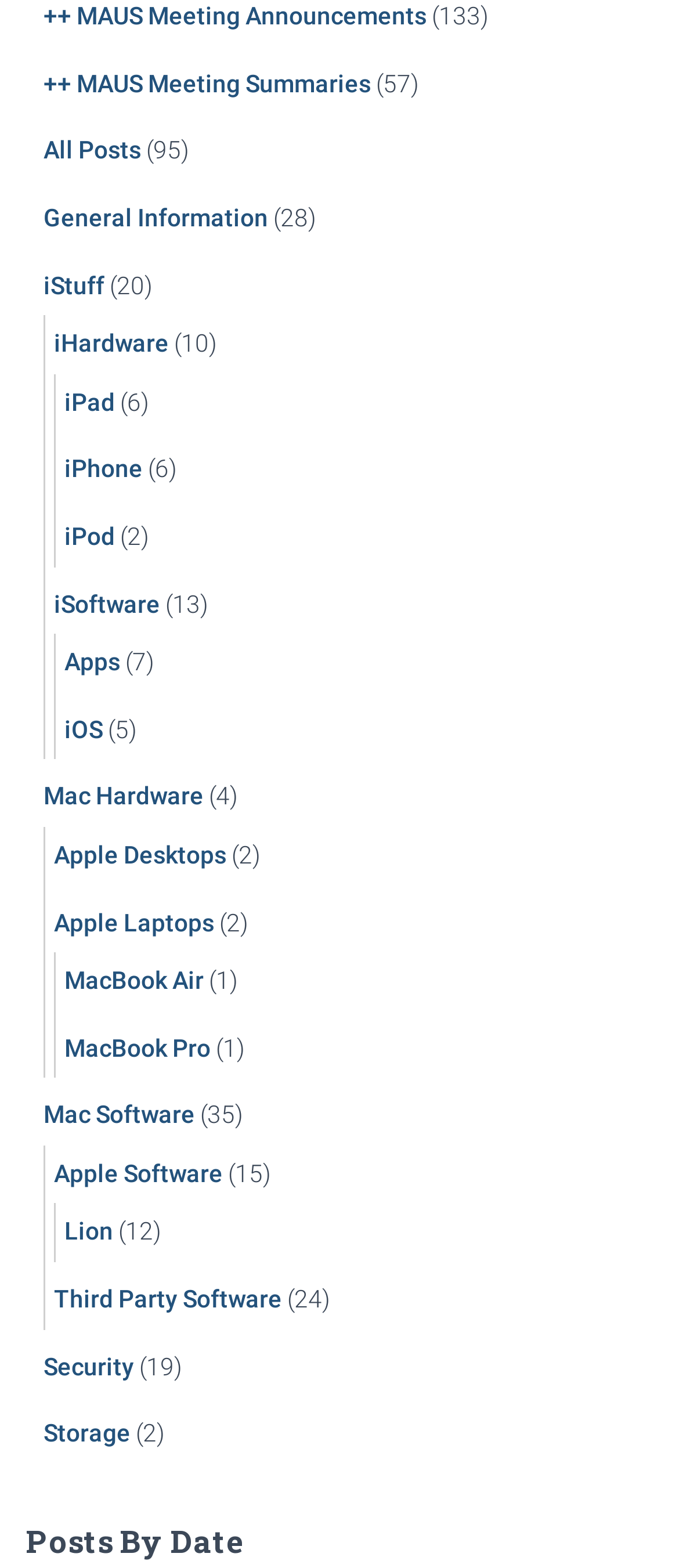Highlight the bounding box coordinates of the region I should click on to meet the following instruction: "Check out Mac Hardware".

[0.064, 0.499, 0.3, 0.517]